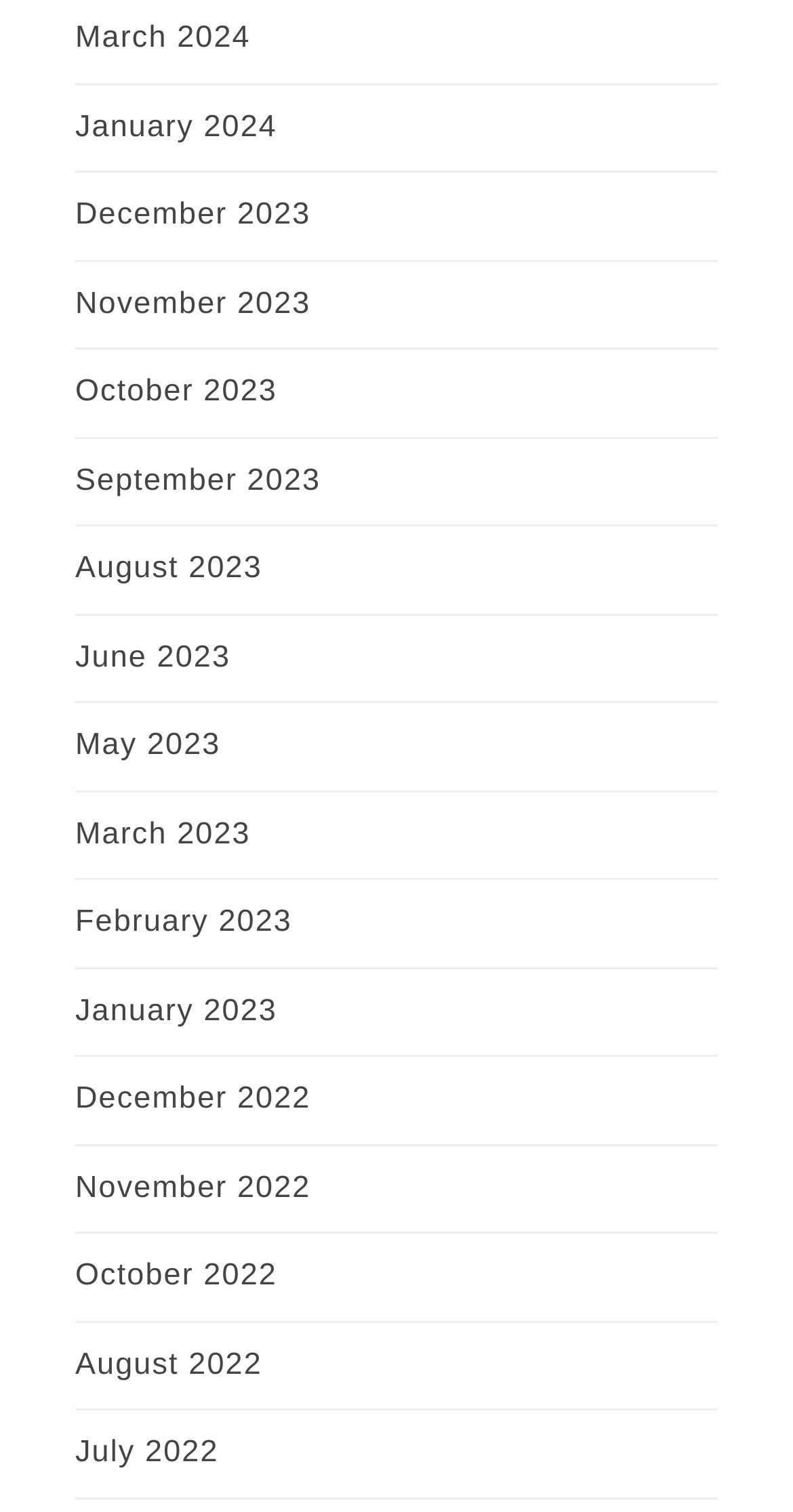Using the webpage screenshot, locate the HTML element that fits the following description and provide its bounding box: "September 2023".

[0.095, 0.306, 0.404, 0.329]